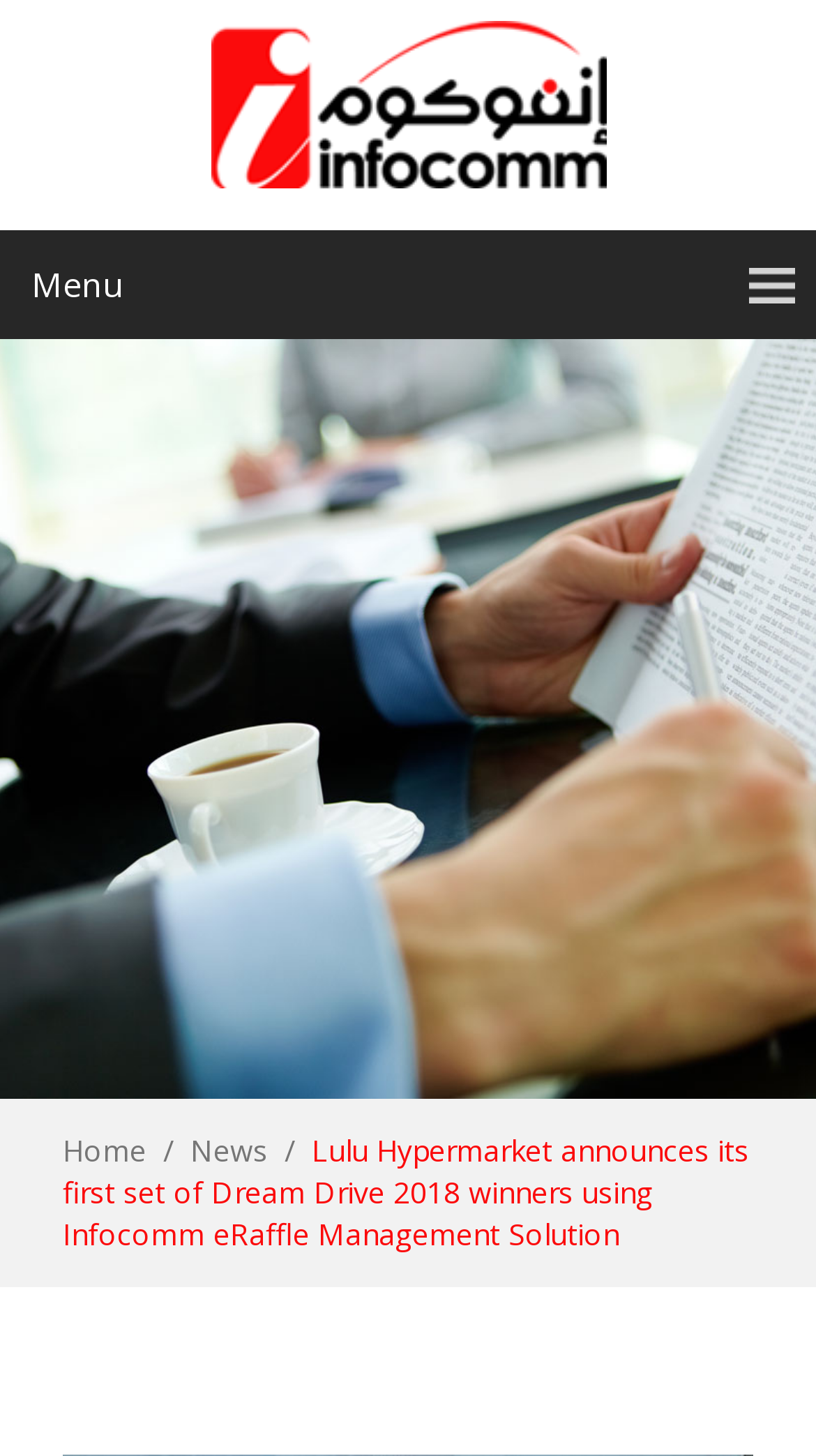Please provide a brief answer to the question using only one word or phrase: 
What is the name of the hypermarket?

Lulu